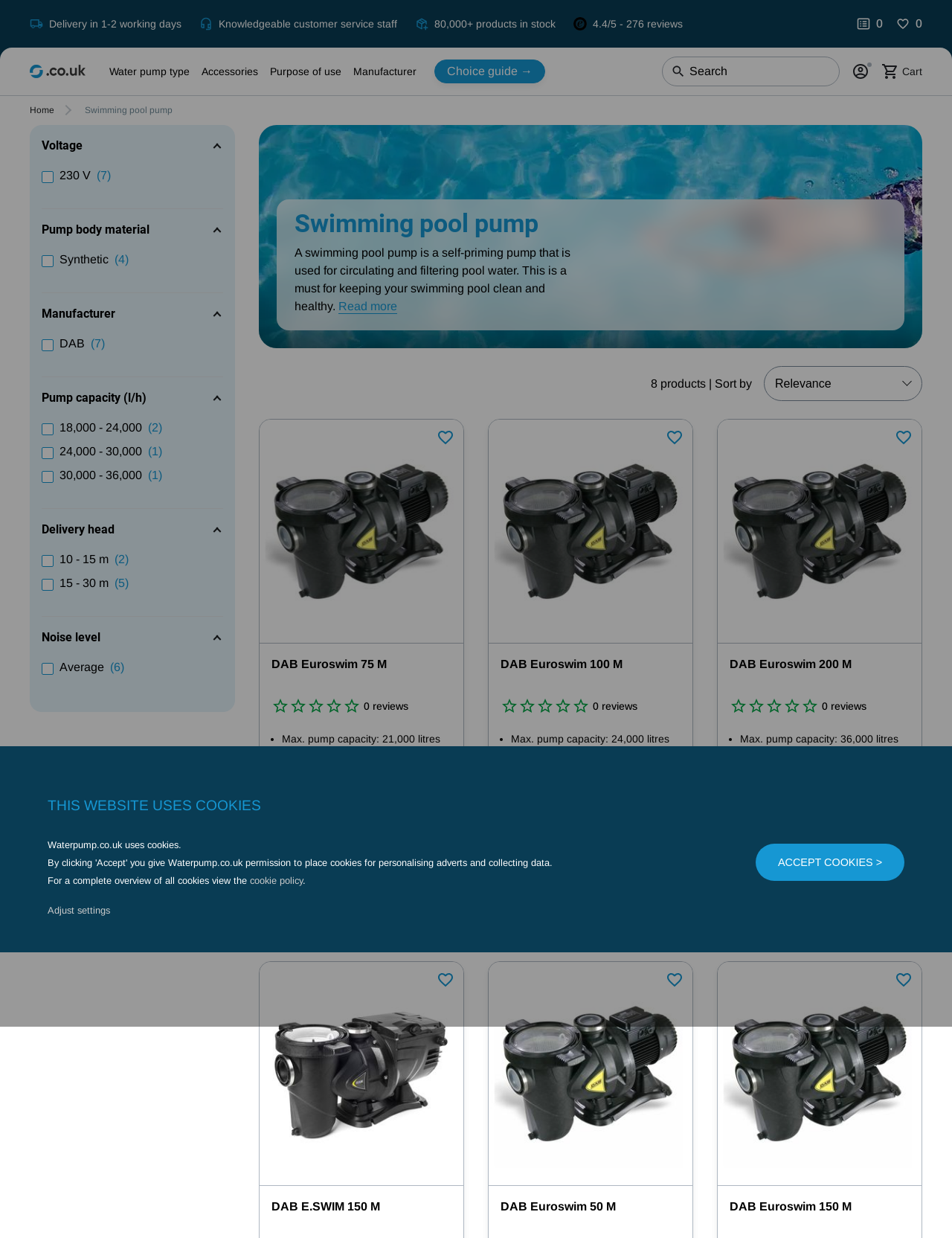Using the element description: "value="Accept cookies >"", determine the bounding box coordinates. The coordinates should be in the format [left, top, right, bottom], with values between 0 and 1.

[0.794, 0.681, 0.95, 0.712]